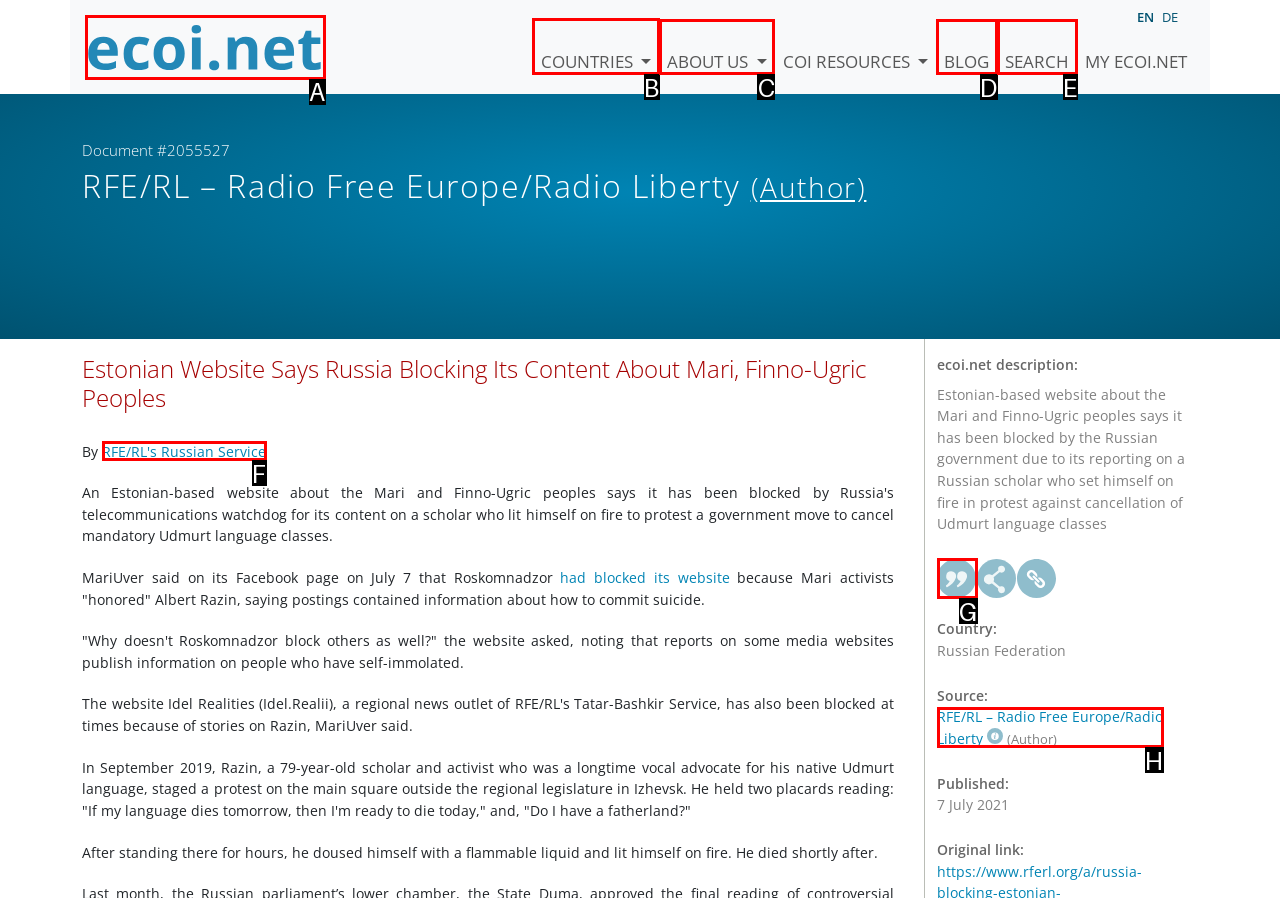Indicate which red-bounded element should be clicked to perform the task: go to the COUNTRIES page Answer with the letter of the correct option.

B